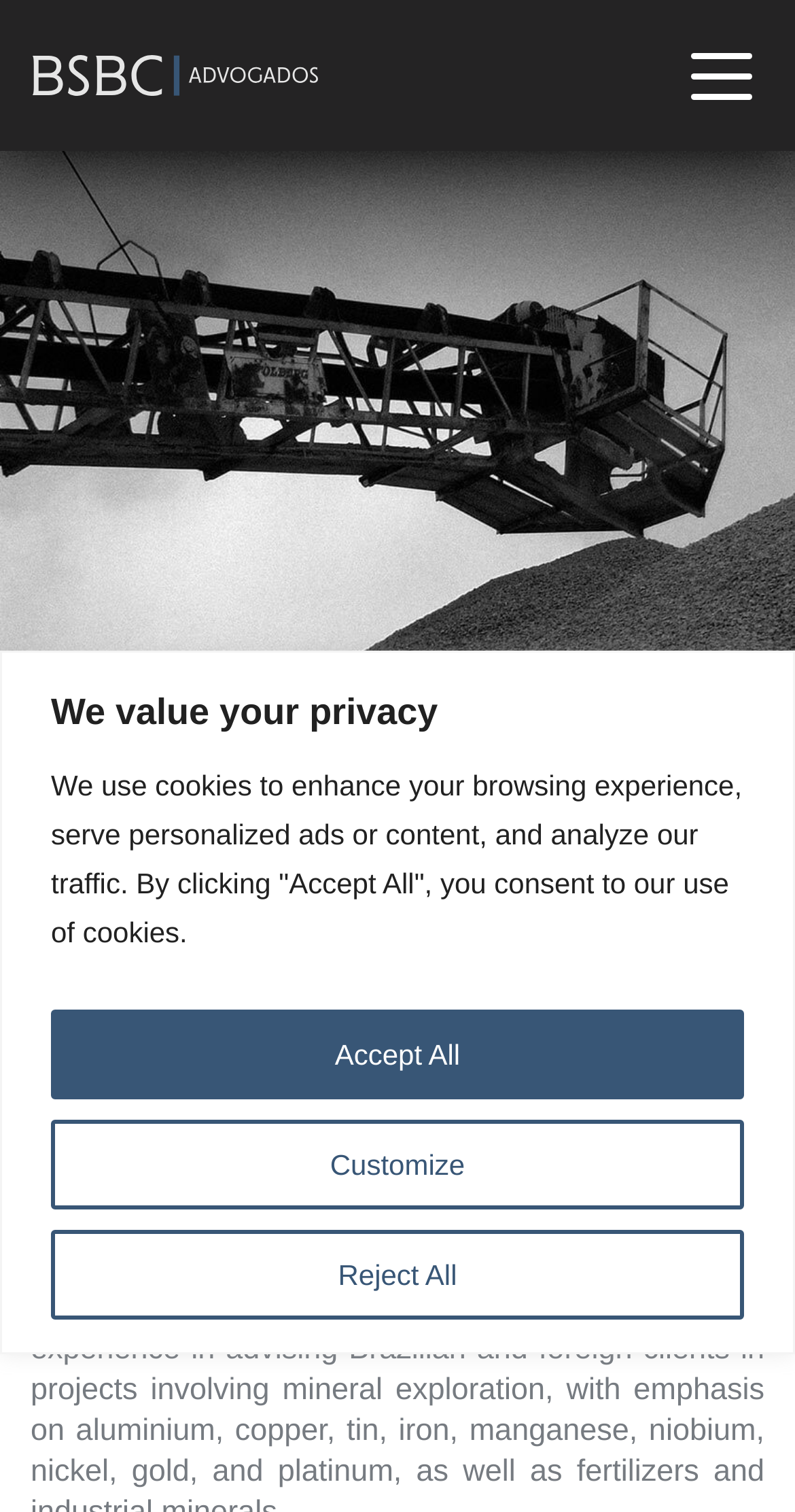What is the focus of BSBC's practice?
From the details in the image, provide a complete and detailed answer to the question.

I found this information by looking at the heading element with the text 'MINING | ENVIRONMENT', which suggests that it is the focus of BSBC's practice.